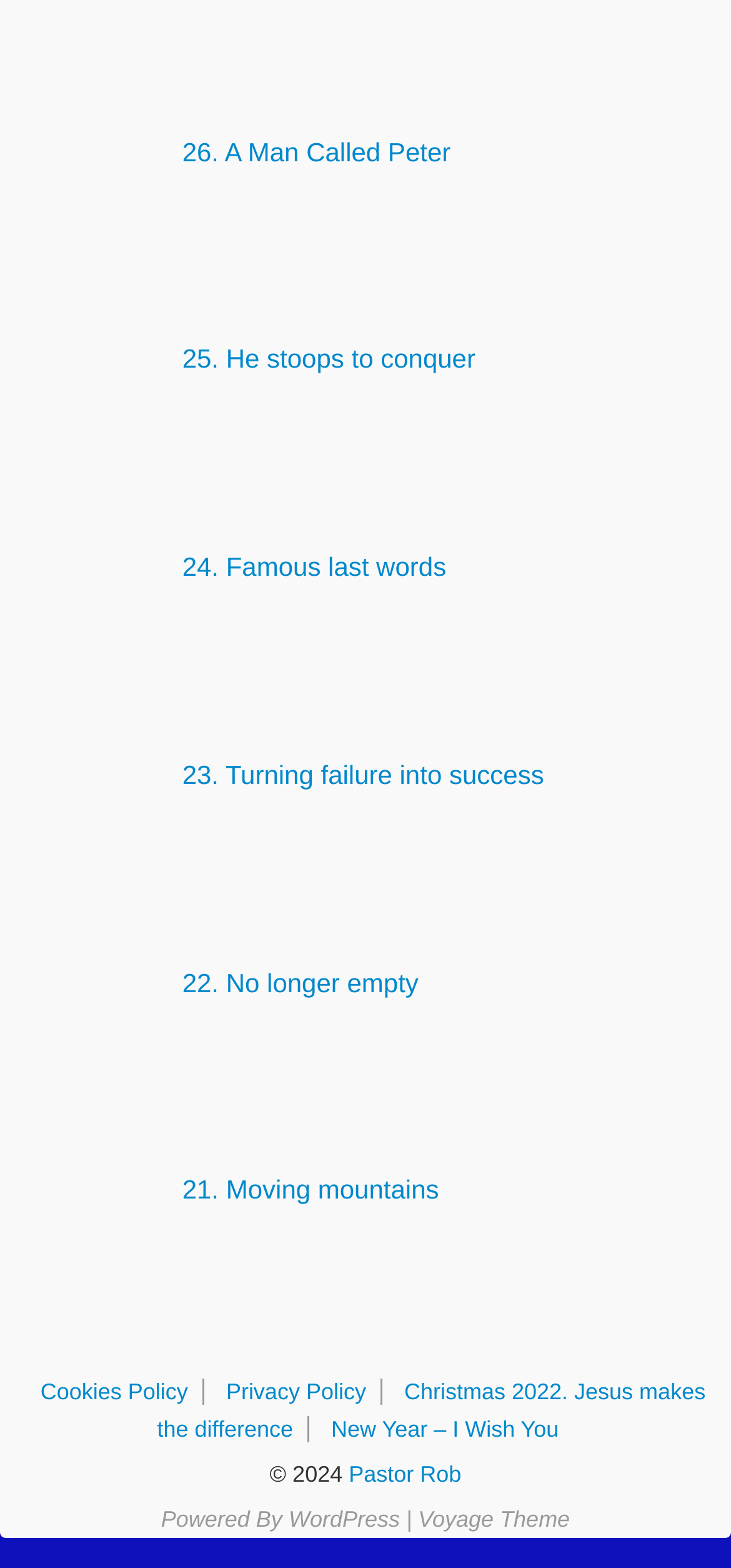Highlight the bounding box coordinates of the region I should click on to meet the following instruction: "Visit 'Pastor Rob'".

[0.469, 0.932, 0.631, 0.948]